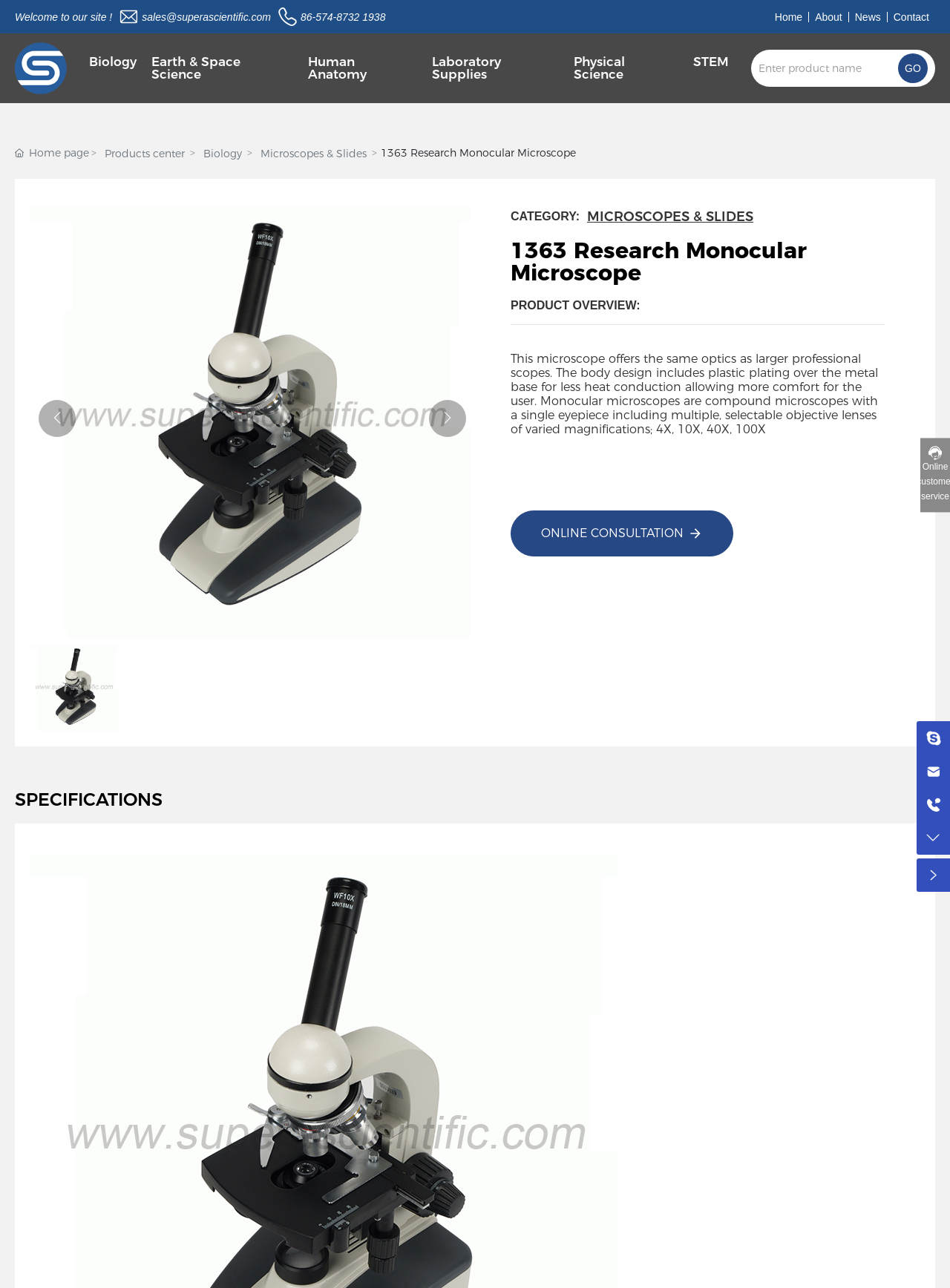Locate the UI element described by Home and provide its bounding box coordinates. Use the format (top-left x, top-left y, bottom-right x, bottom-right y) with all values as floating point numbers between 0 and 1.

[0.815, 0.008, 0.845, 0.018]